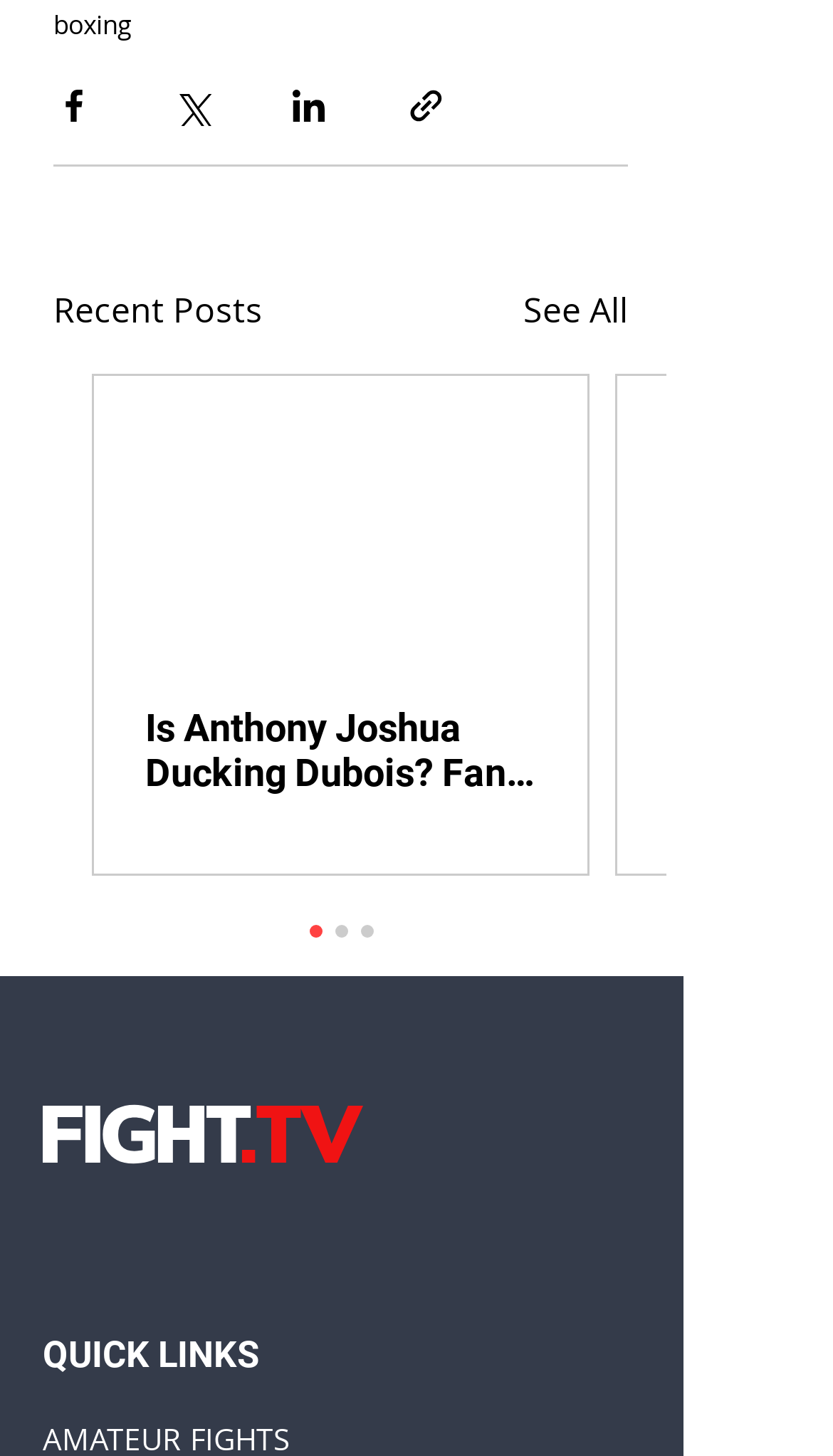Please provide a comprehensive response to the question below by analyzing the image: 
What is the purpose of the buttons at the top?

The buttons at the top, including 'Share via Facebook', 'Share via Twitter', 'Share via LinkedIn', and 'Share via link', are used to share posts on different social media platforms.